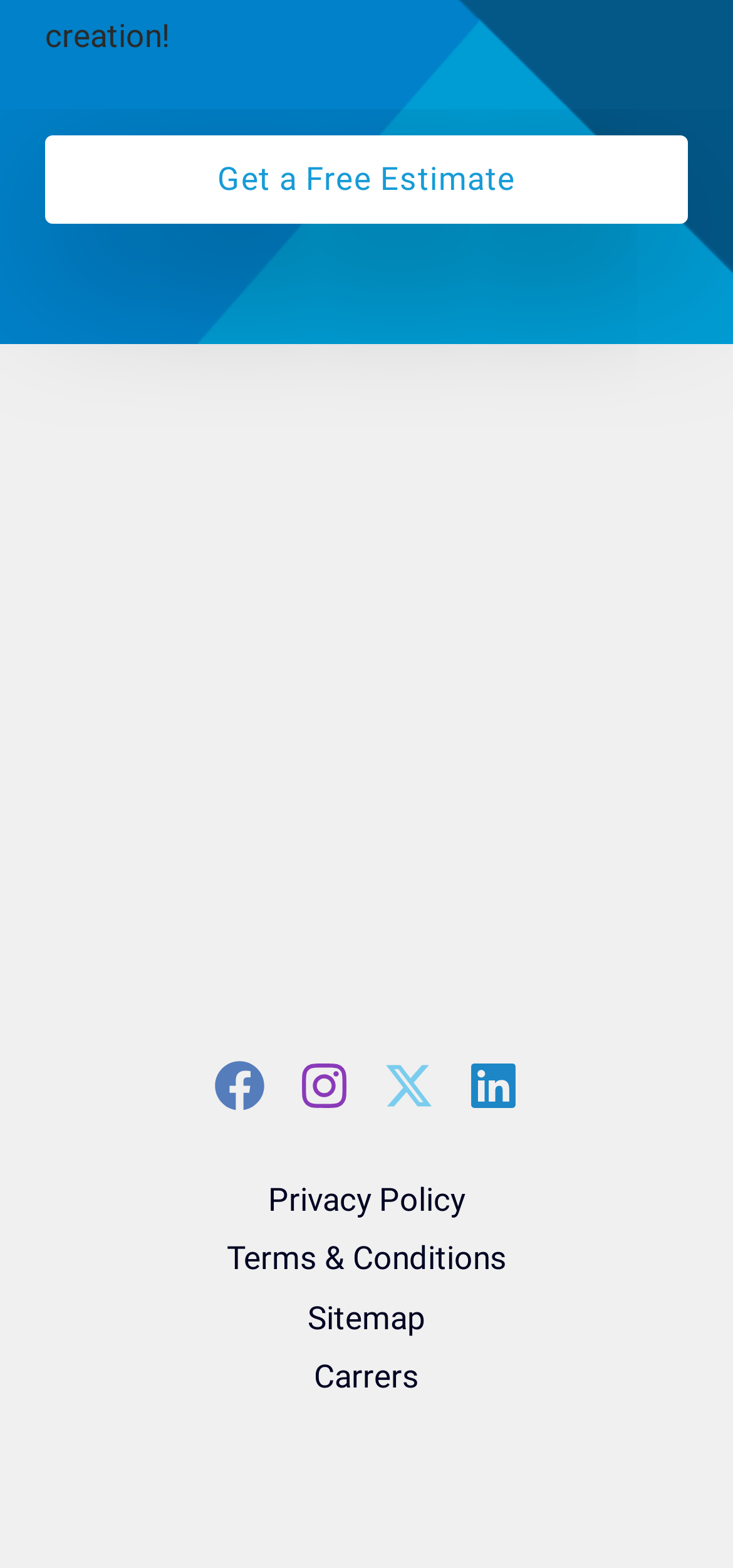Locate the bounding box coordinates of the item that should be clicked to fulfill the instruction: "Go to the 'Newspapers' page".

None